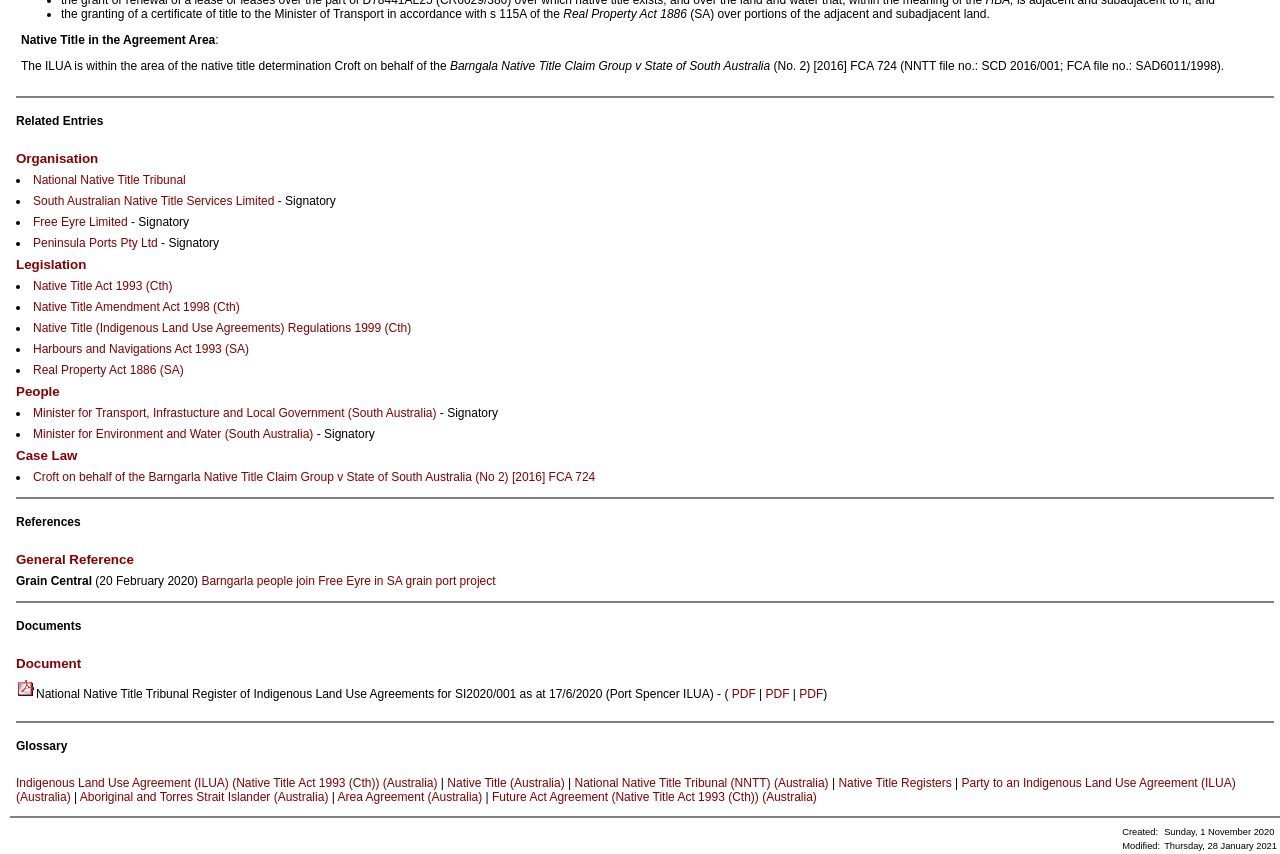Find the bounding box coordinates corresponding to the UI element with the description: "Real Property Act 1886 (SA)". The coordinates should be formatted as [left, top, right, bottom], with values as floats between 0 and 1.

[0.026, 0.425, 0.144, 0.441]